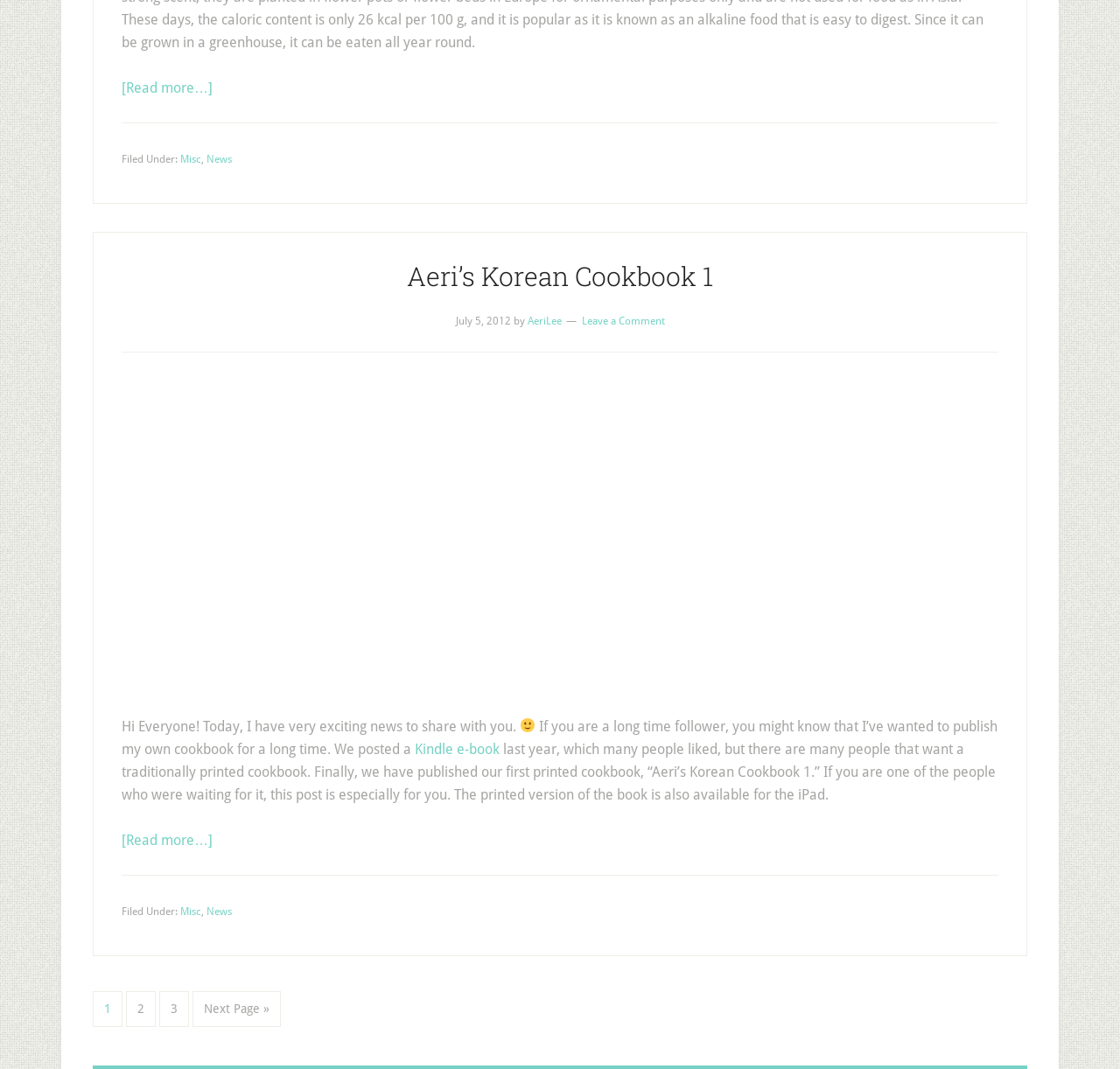Analyze the image and give a detailed response to the question:
What is the title of the article?

The title of the article can be found in the header section of the webpage, which is 'Aeri’s Korean Cookbook 1'. This title is also a link, indicating that it may lead to a separate page or section.